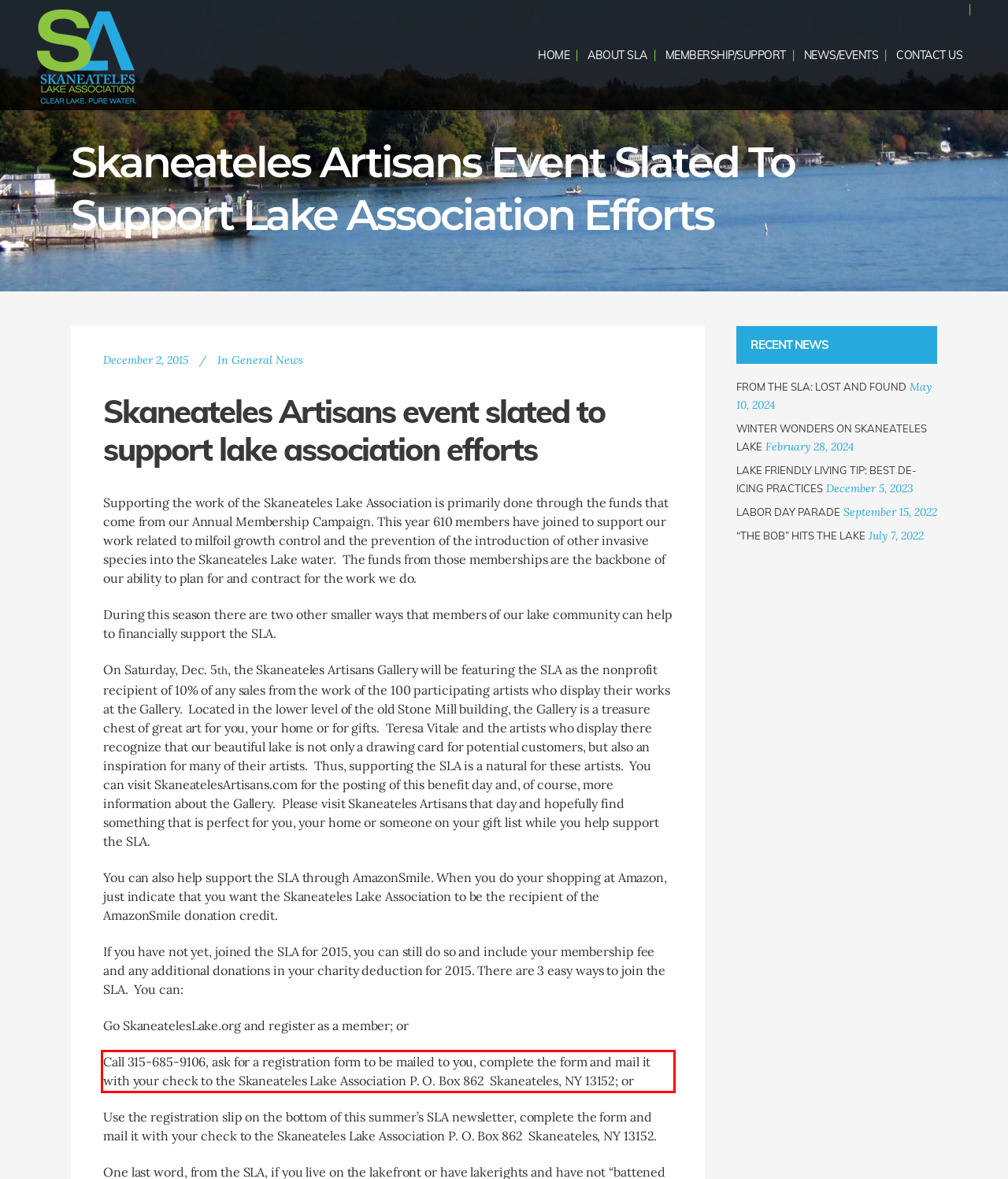From the given screenshot of a webpage, identify the red bounding box and extract the text content within it.

Call 315-685-9106, ask for a registration form to be mailed to you, complete the form and mail it with your check to the Skaneateles Lake Association P. O. Box 862 Skaneateles, NY 13152; or